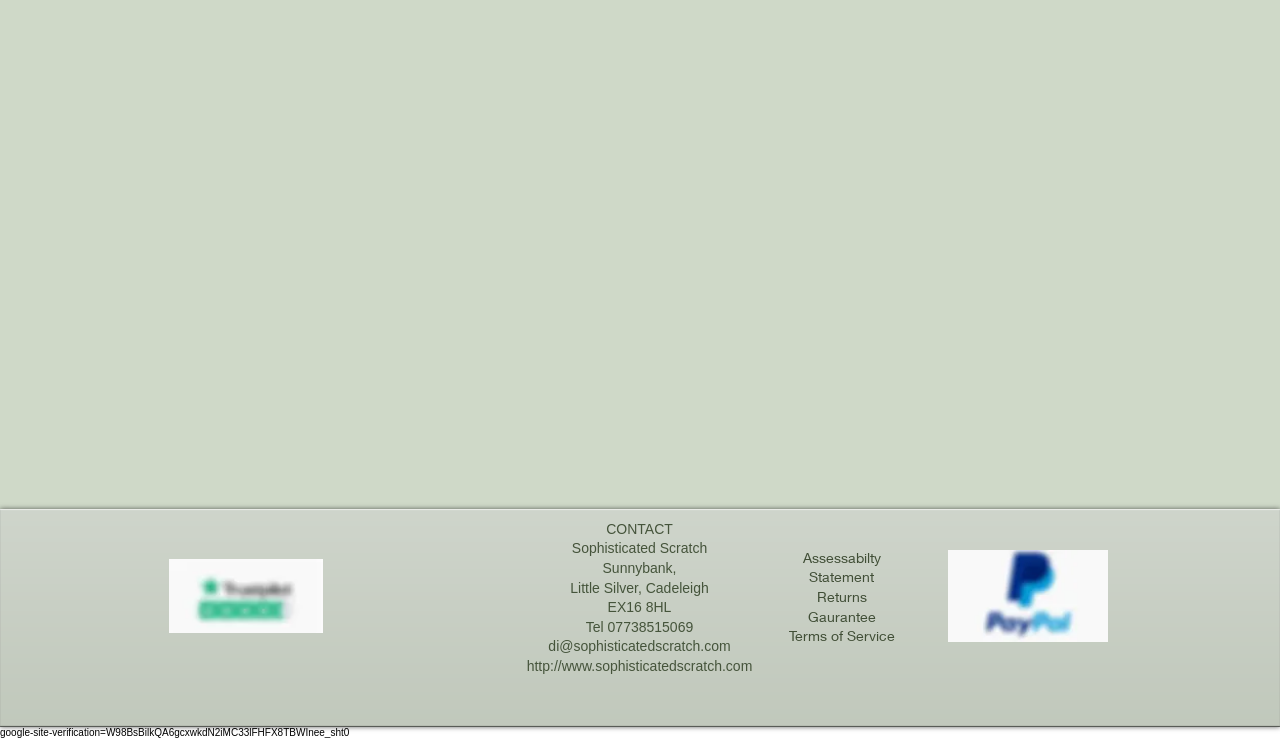Locate the bounding box coordinates of the element you need to click to accomplish the task described by this instruction: "View Accessibility Statement".

[0.627, 0.744, 0.688, 0.793]